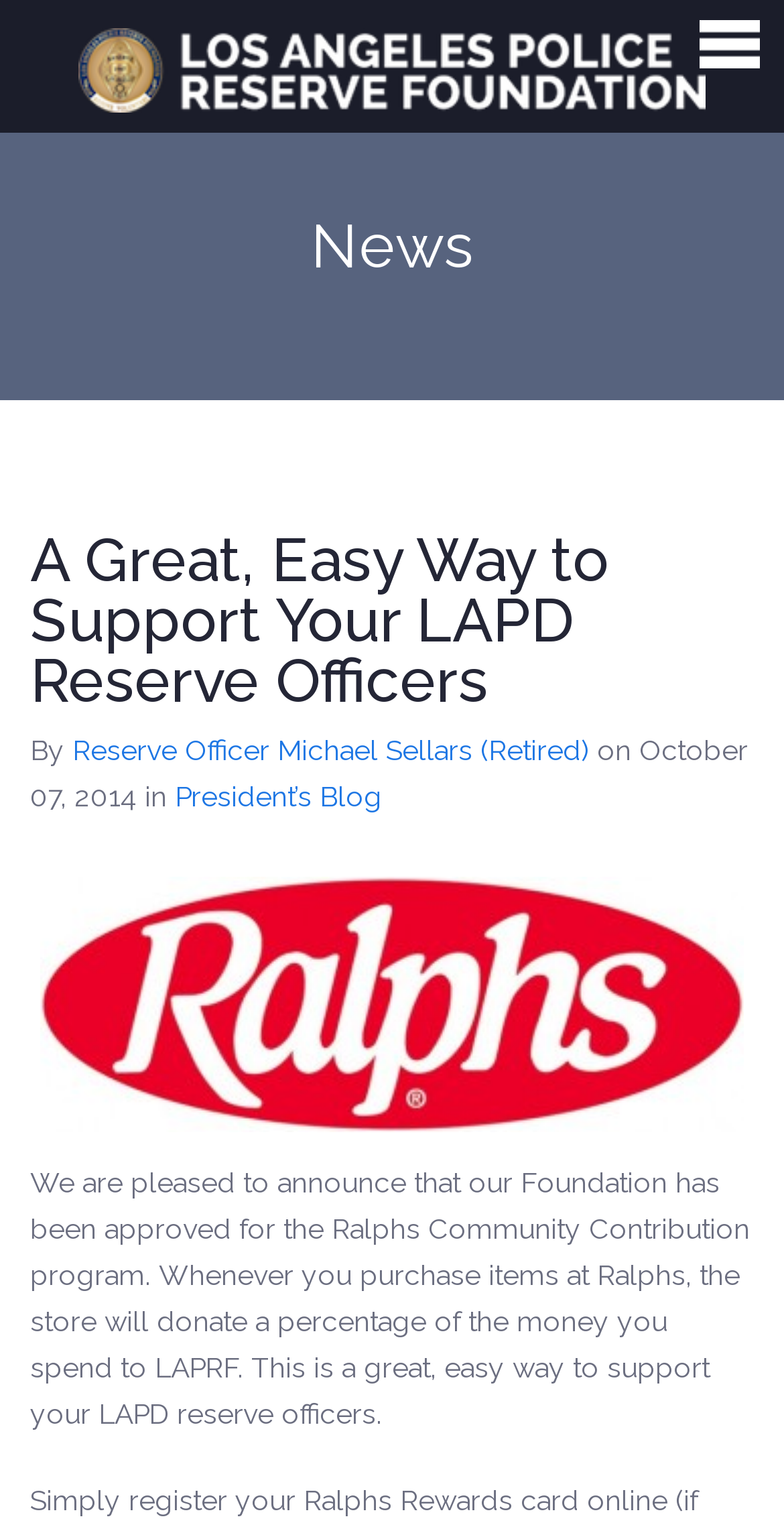Given the element description, predict the bounding box coordinates in the format (top-left x, top-left y, bottom-right x, bottom-right y). Make sure all values are between 0 and 1. Here is the element description: The Rotator

[0.0, 0.329, 0.497, 0.392]